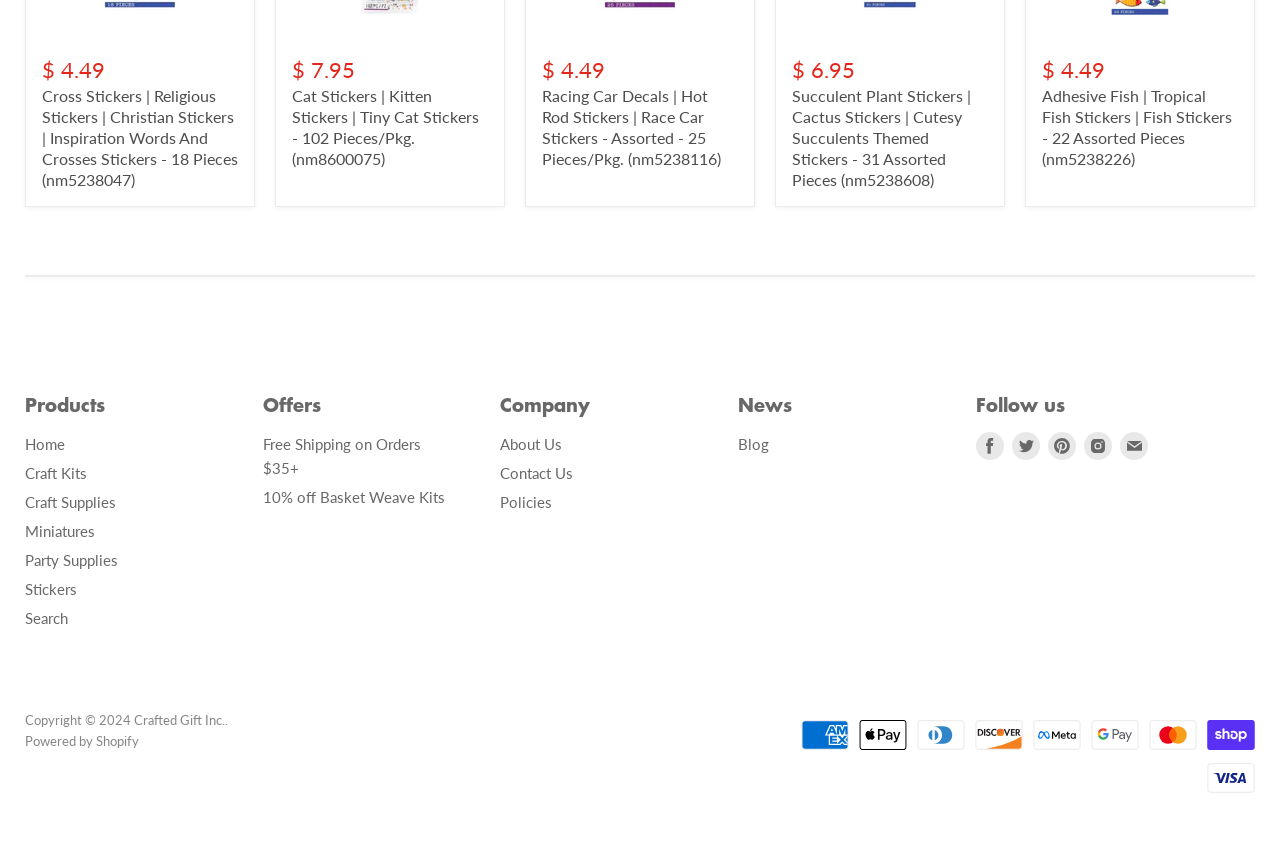How many pieces are in the Cat Stickers package?
Relying on the image, give a concise answer in one word or a brief phrase.

102